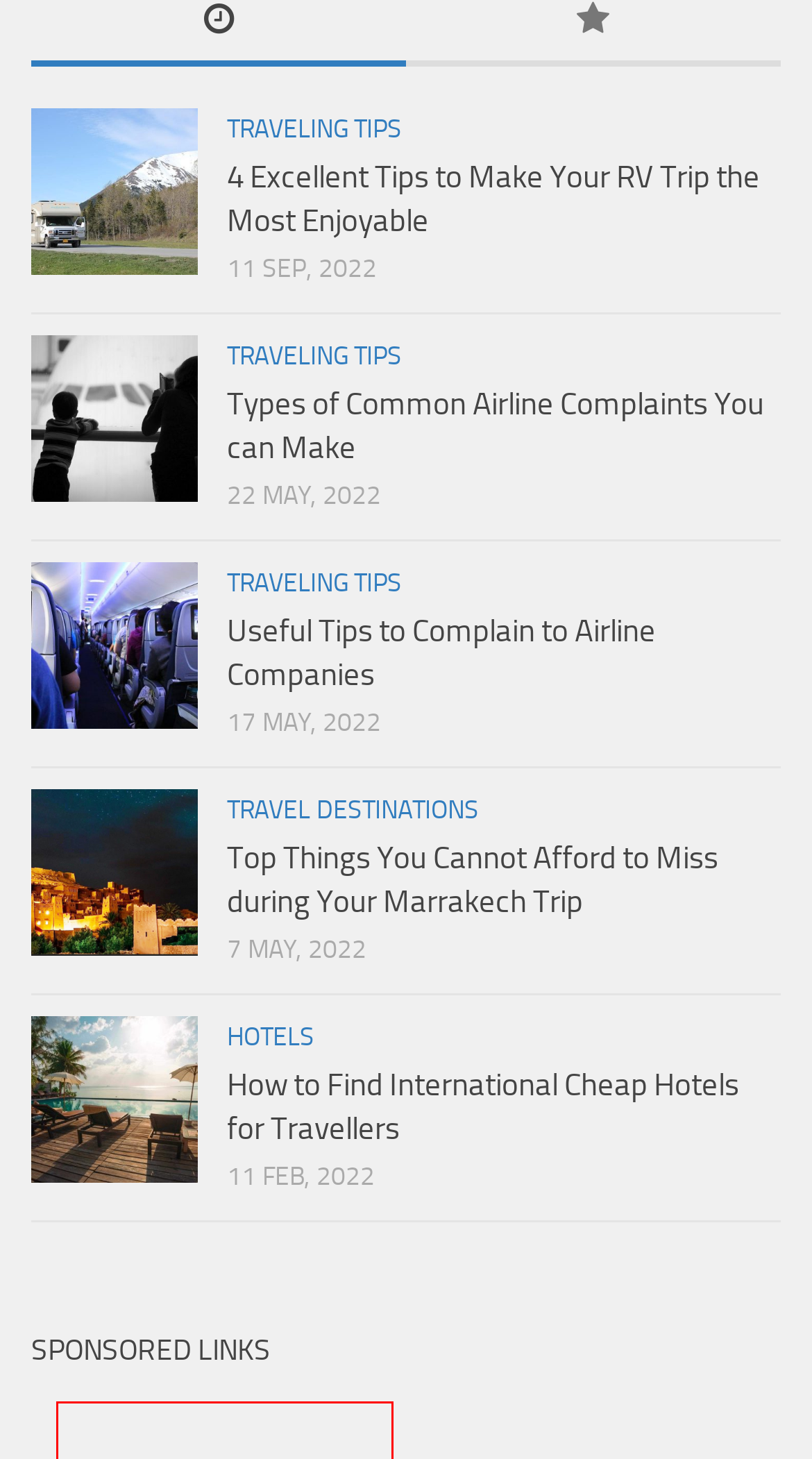Please locate the bounding box coordinates of the region I need to click to follow this instruction: "explore travel destinations".

[0.279, 0.545, 0.59, 0.565]